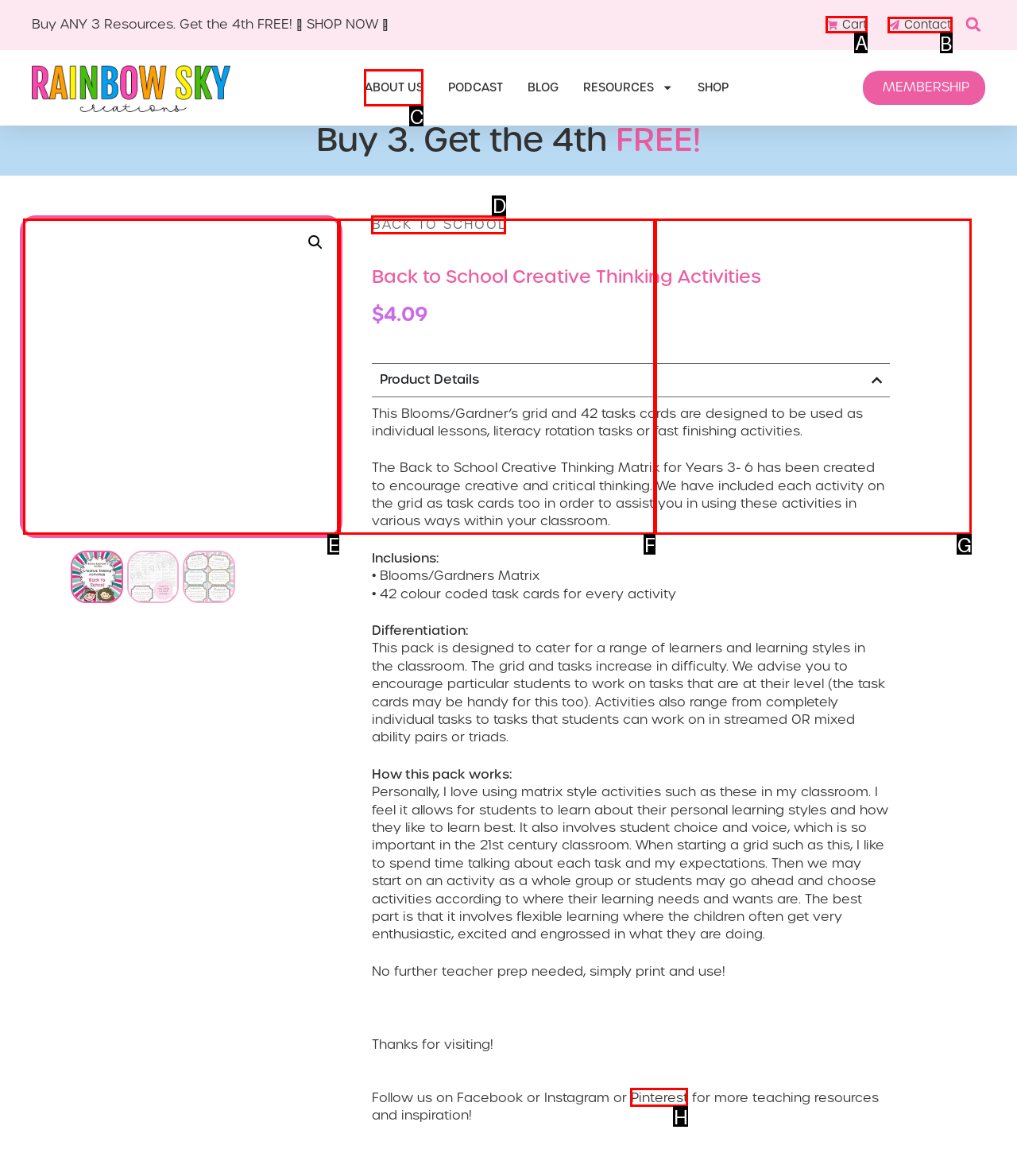Identify the correct UI element to click to follow this instruction: View cart
Respond with the letter of the appropriate choice from the displayed options.

A